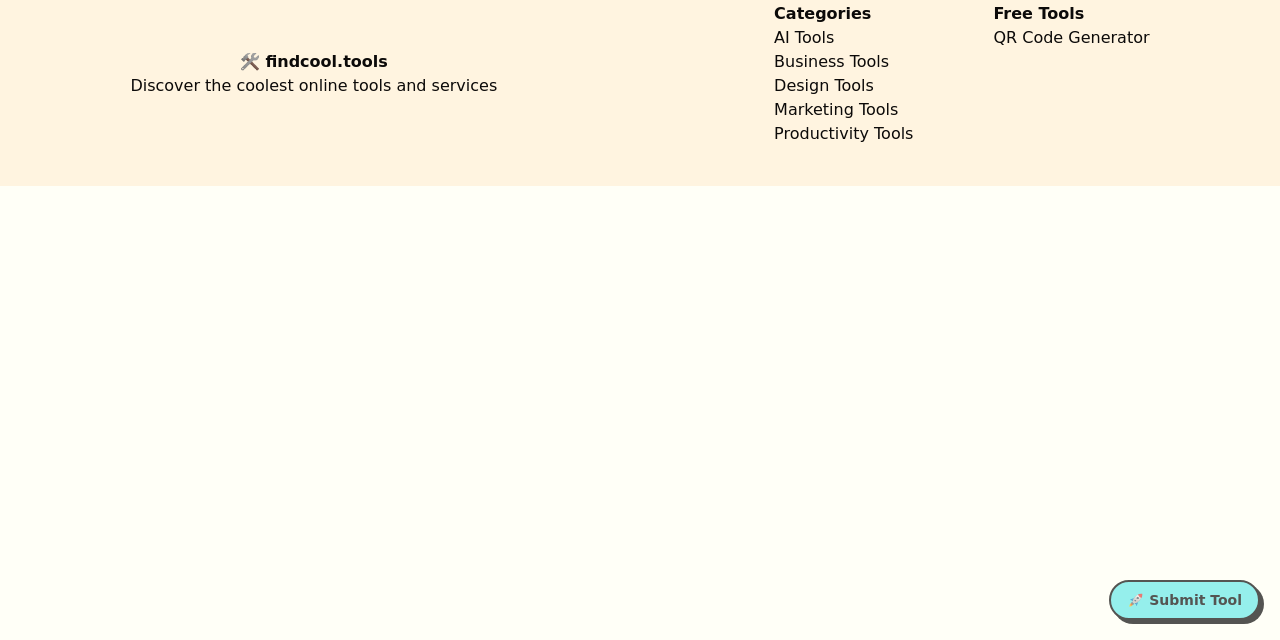Locate and provide the bounding box coordinates for the HTML element that matches this description: "Productivity Tools".

[0.605, 0.194, 0.714, 0.223]